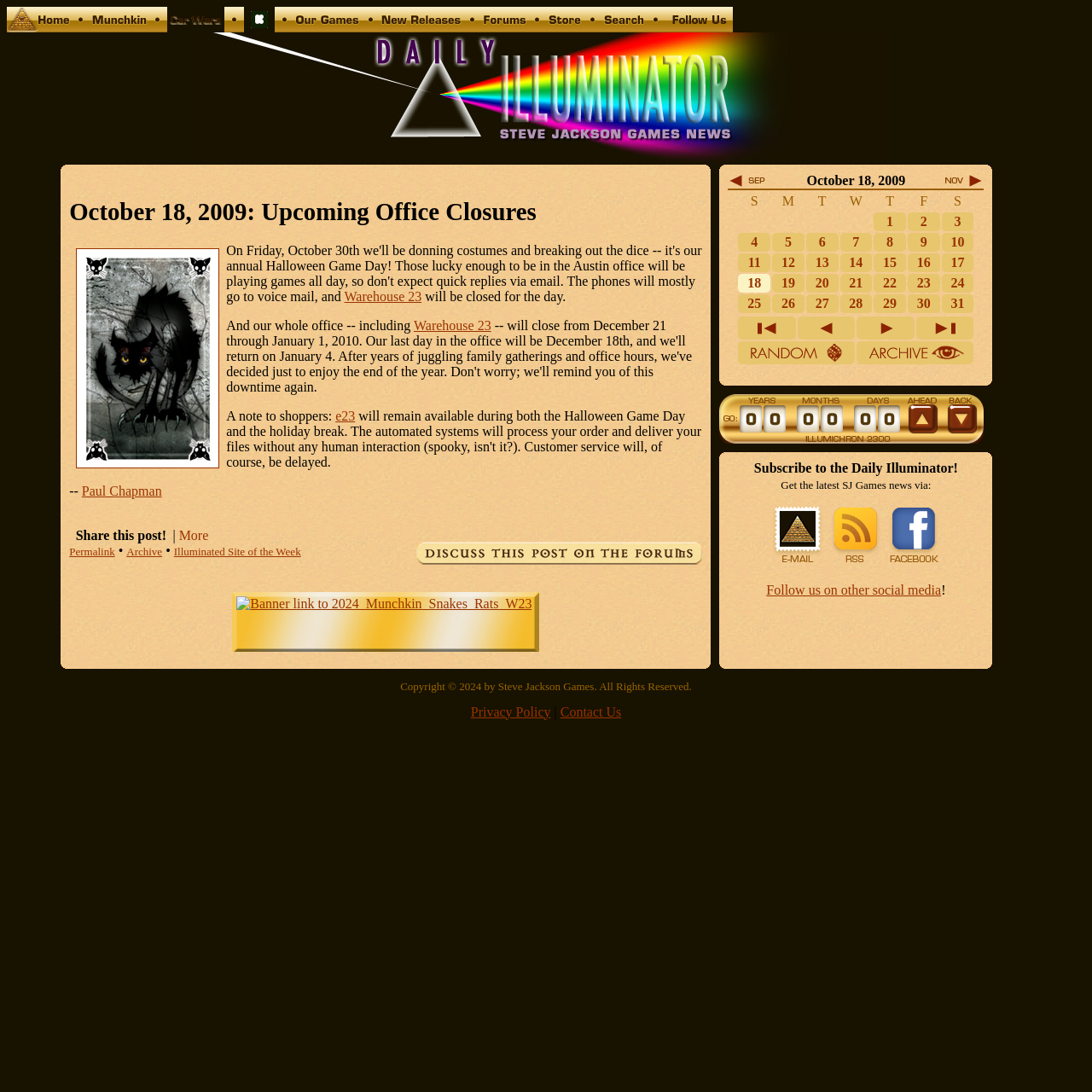Please specify the bounding box coordinates of the clickable region necessary for completing the following instruction: "Discuss this post on the forums". The coordinates must consist of four float numbers between 0 and 1, i.e., [left, top, right, bottom].

[0.382, 0.506, 0.643, 0.519]